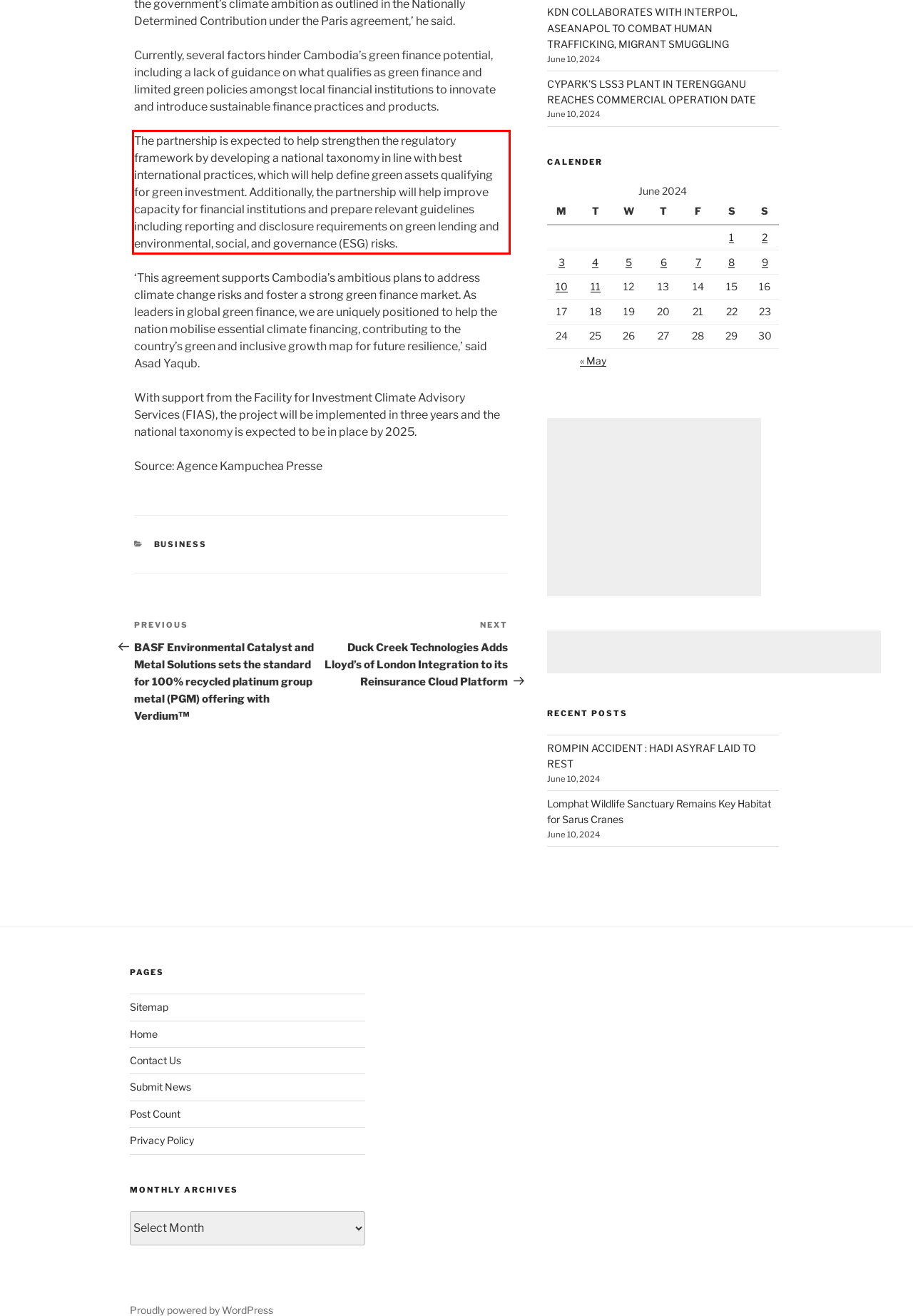Observe the screenshot of the webpage that includes a red rectangle bounding box. Conduct OCR on the content inside this red bounding box and generate the text.

The partnership is expected to help strengthen the regulatory framework by developing a national taxonomy in line with best international practices, which will help define green assets qualifying for green investment. Additionally, the partnership will help improve capacity for financial institutions and prepare relevant guidelines including reporting and disclosure requirements on green lending and environmental, social, and governance (ESG) risks.